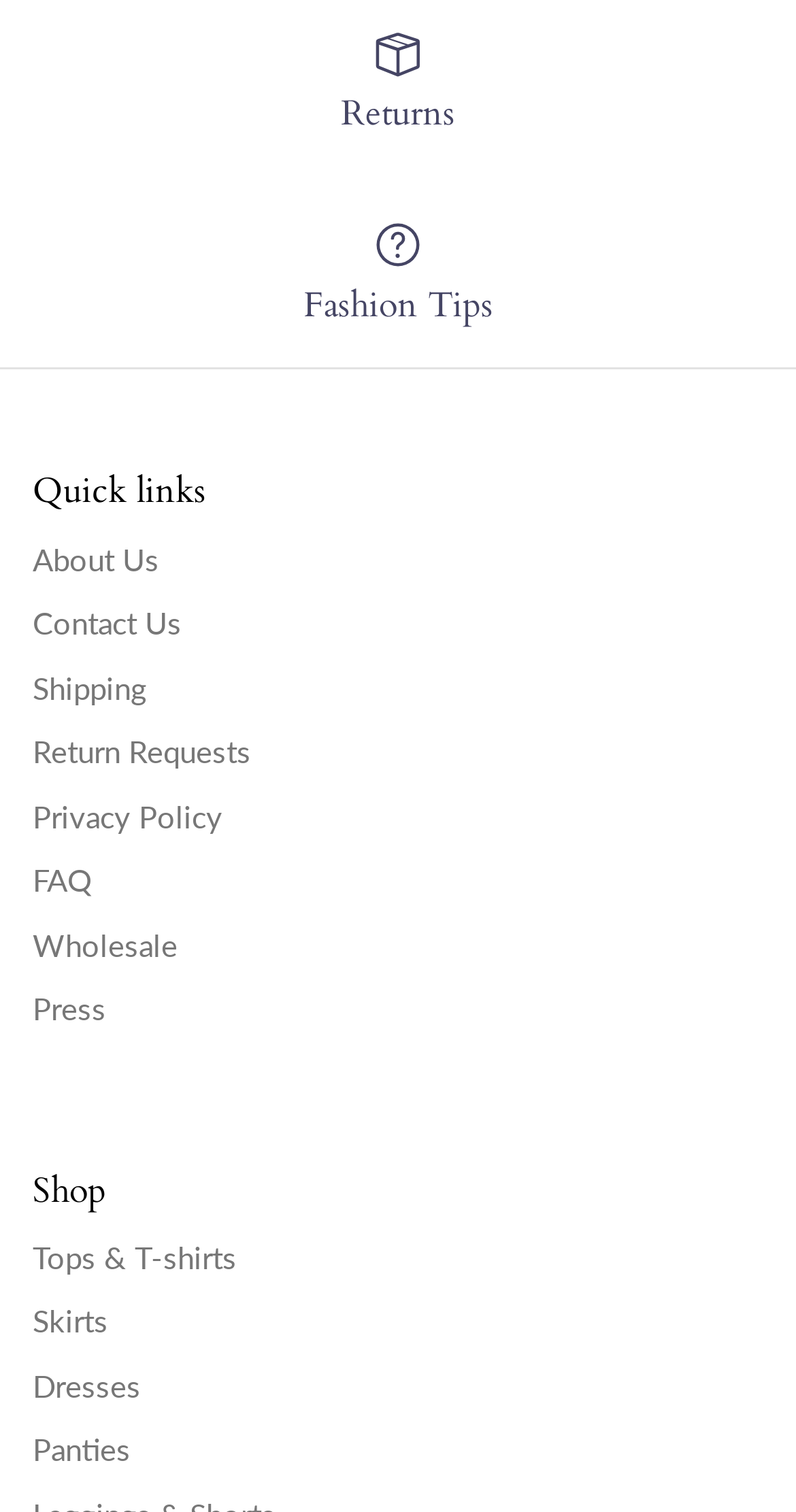What is the purpose of the 'Returns' link?
From the image, respond with a single word or phrase.

To access return policy